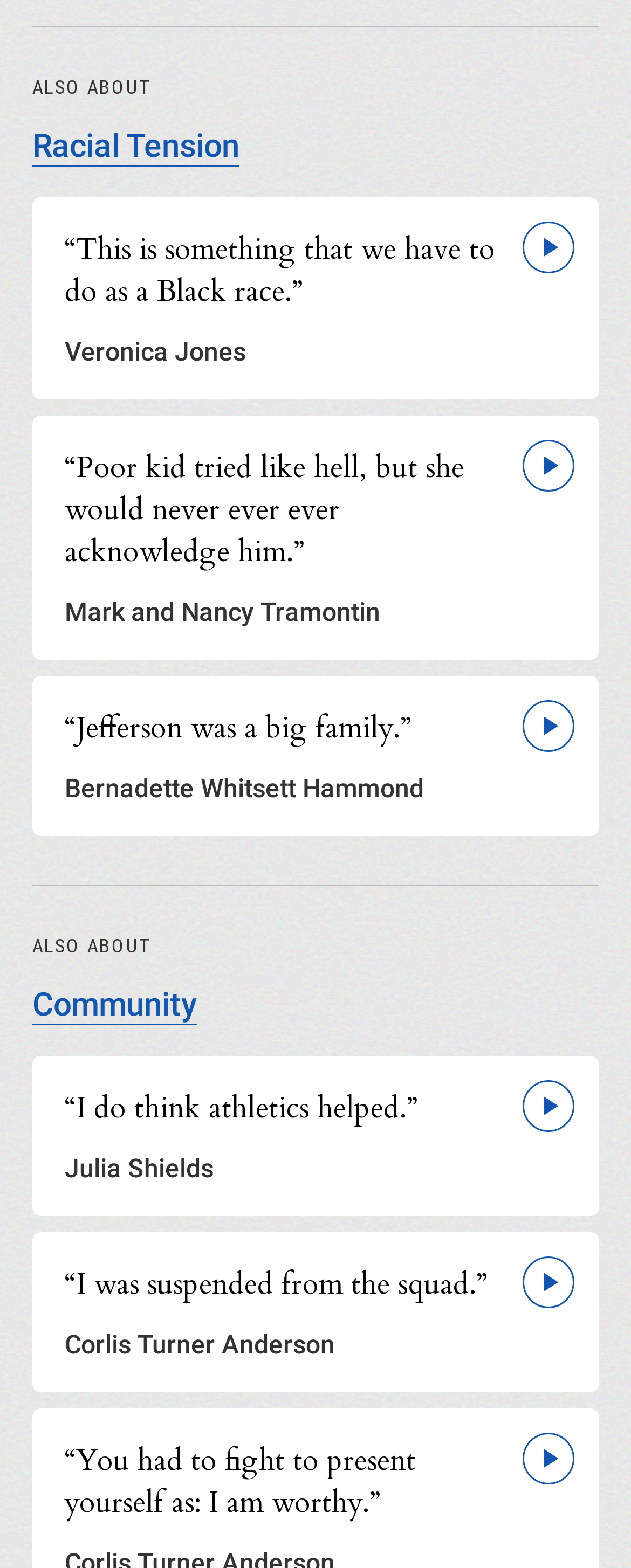Identify the bounding box coordinates for the region of the element that should be clicked to carry out the instruction: "Read about 'Veronica Jones'". The bounding box coordinates should be four float numbers between 0 and 1, i.e., [left, top, right, bottom].

[0.103, 0.216, 0.39, 0.234]